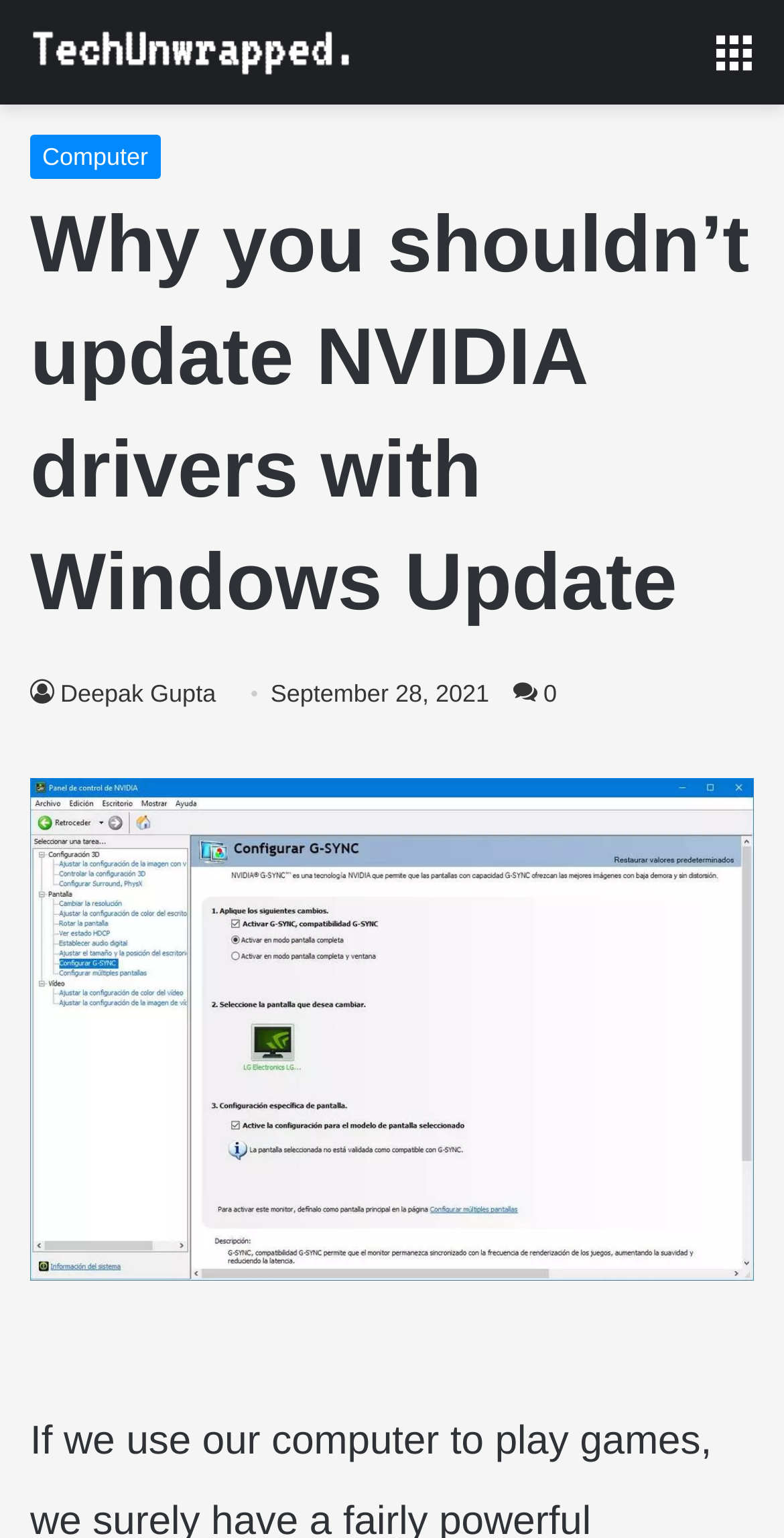Please give a succinct answer using a single word or phrase:
What is the name of the website?

TechUnwrapped